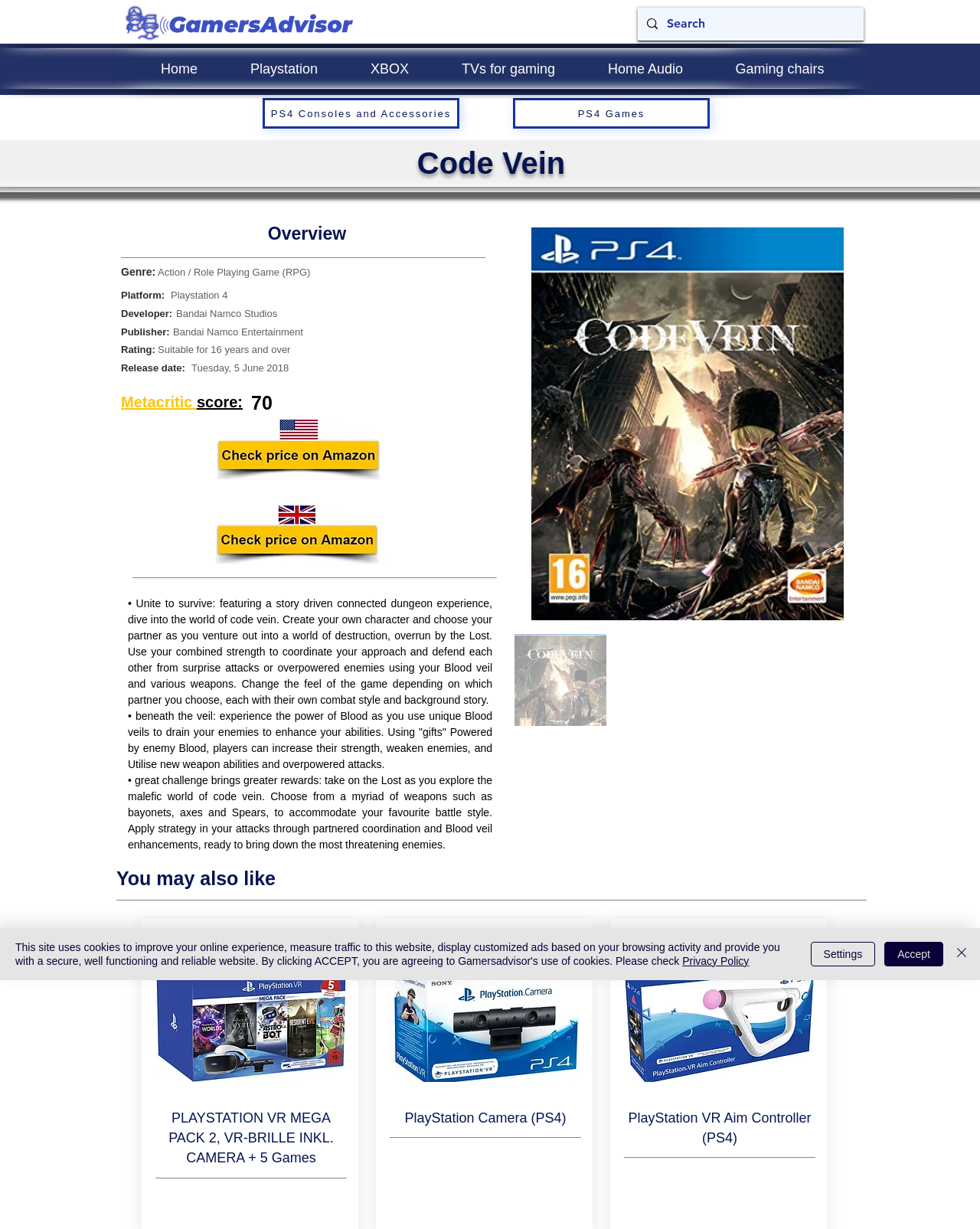Please locate the bounding box coordinates of the element's region that needs to be clicked to follow the instruction: "View similar product". The bounding box coordinates should be provided as four float numbers between 0 and 1, i.e., [left, top, right, bottom].

[0.158, 0.784, 0.354, 0.88]